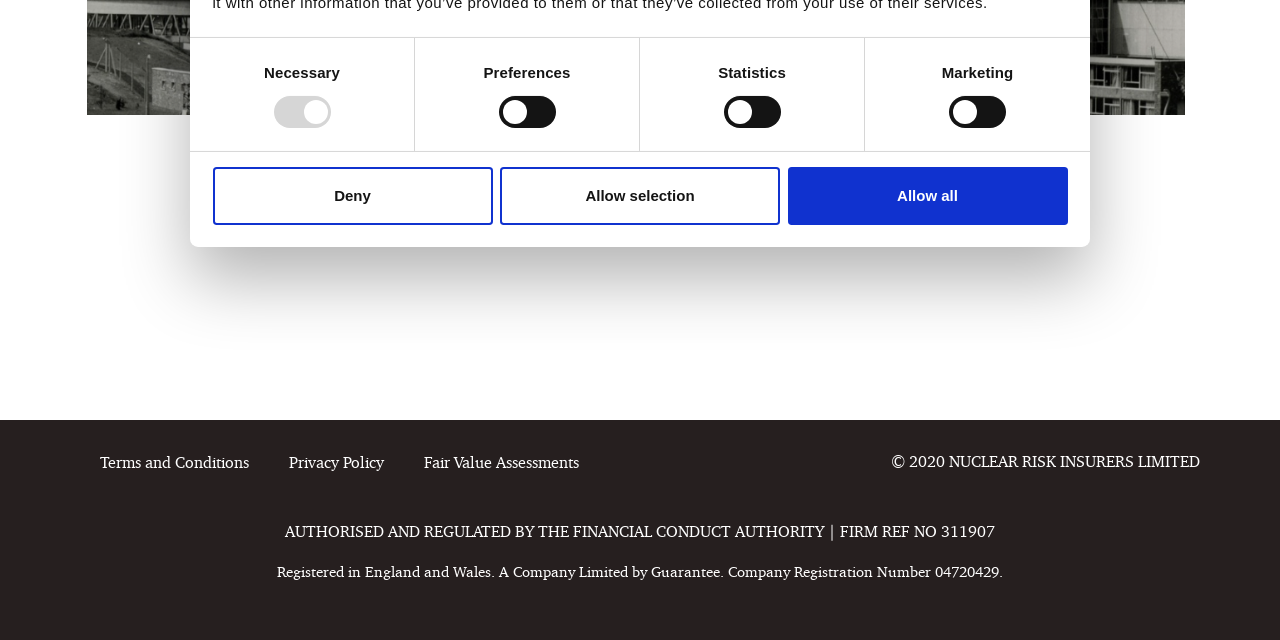Please find the bounding box for the UI element described by: "Contact".

None